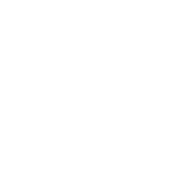Generate an in-depth description of the image.

The image presents a placeholder graphic typically used for related products in an aquarium-themed webpage. This section likely aims to showcase various aquatic species compatible with aquarium setups, specifically emphasizing community-friendly fish like the Blue Phantom Pleco and other tetras. The adjacent text on the webpage provides valuable information about the Blue Phantom Pleco's care requirements, including its adaptability to different water conditions and its suitability for community tanks alongside mid-water companions like Semaprochilodus characins and Silver Dollars. This engaging visual component serves as an invitation for users to explore more about the diverse options available for enhancing their aquarium ecosystems.